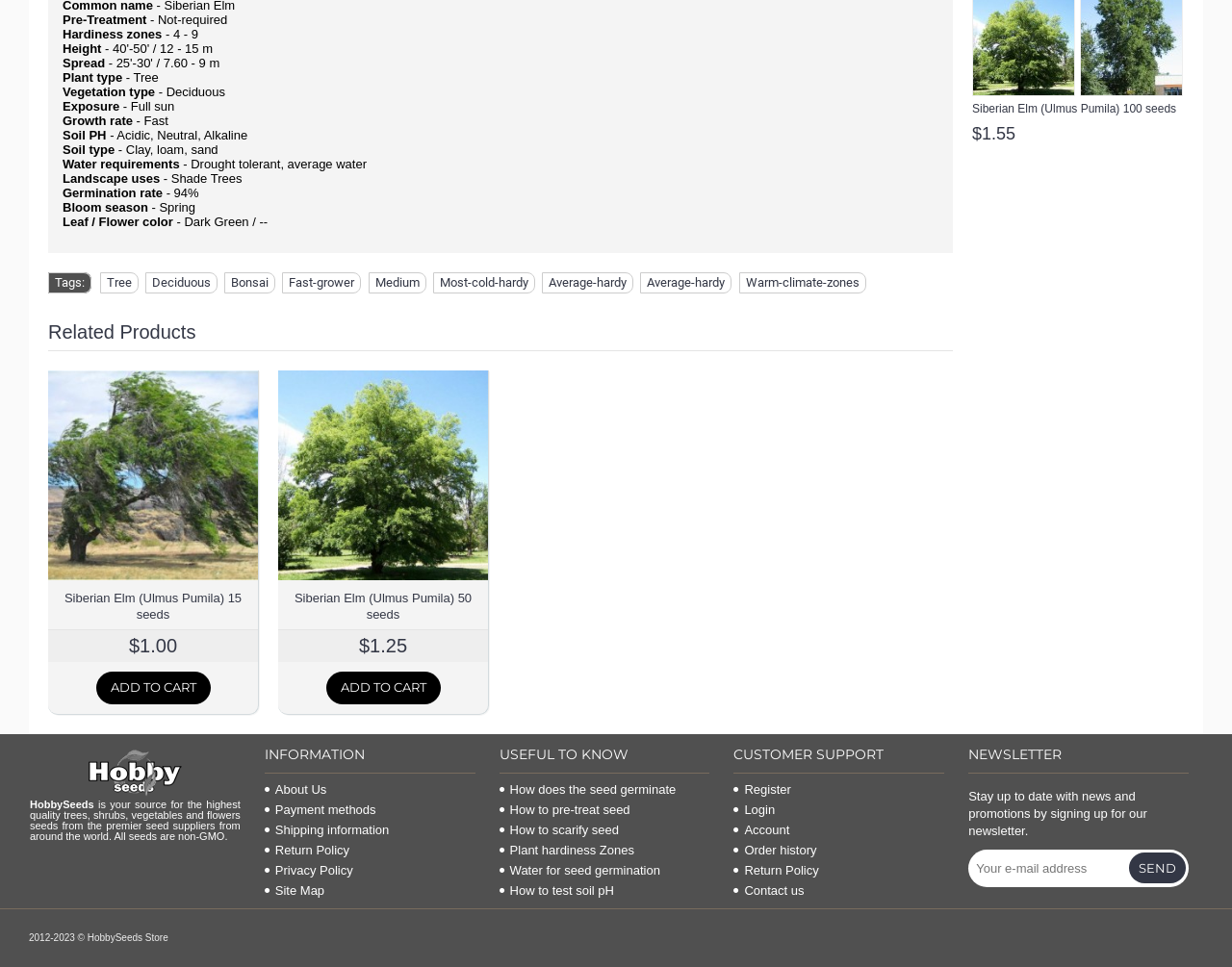Please specify the bounding box coordinates of the element that should be clicked to execute the given instruction: 'Learn more about 'HobbySeeds''. Ensure the coordinates are four float numbers between 0 and 1, expressed as [left, top, right, bottom].

[0.024, 0.826, 0.076, 0.837]